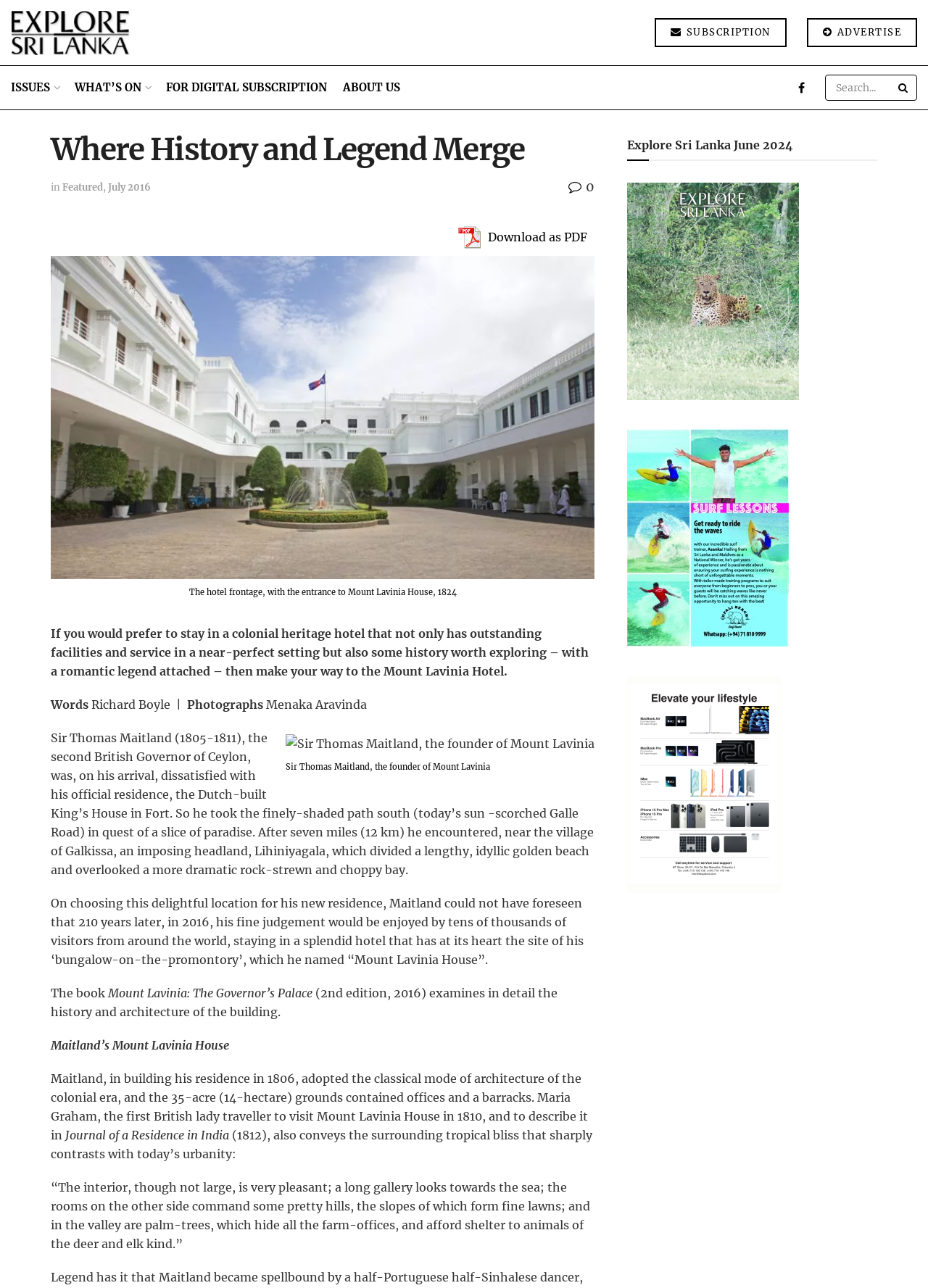What is the name of the book mentioned in the article?
Based on the image, answer the question with as much detail as possible.

The article mentions a book titled 'Mount Lavinia: The Governor’s Palace' (2nd edition, 2016) which examines the history and architecture of Mount Lavinia House in detail.